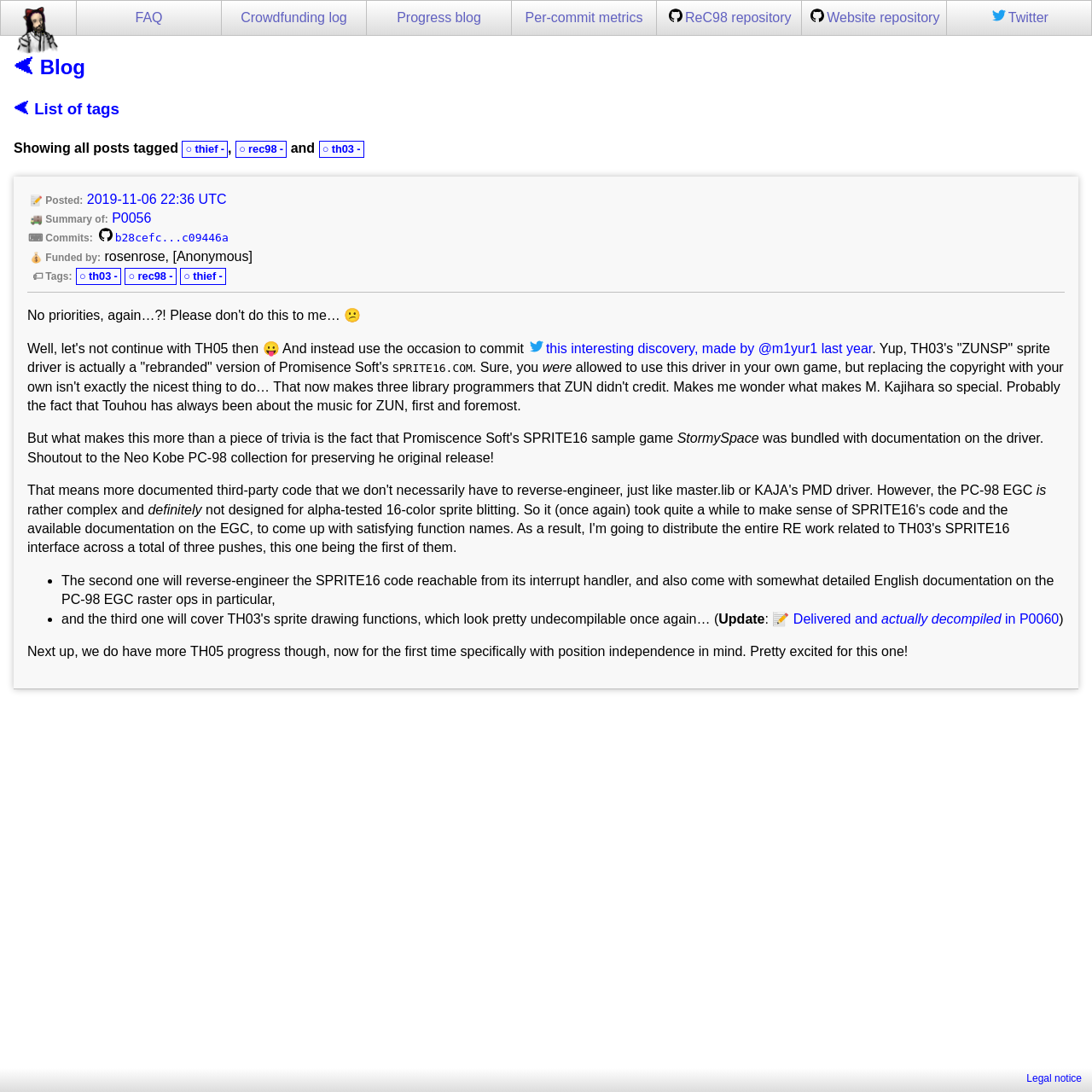Please indicate the bounding box coordinates of the element's region to be clicked to achieve the instruction: "Read the article about TH03's ZUNSP sprite driver". Provide the coordinates as four float numbers between 0 and 1, i.e., [left, top, right, bottom].

[0.012, 0.161, 0.988, 0.632]